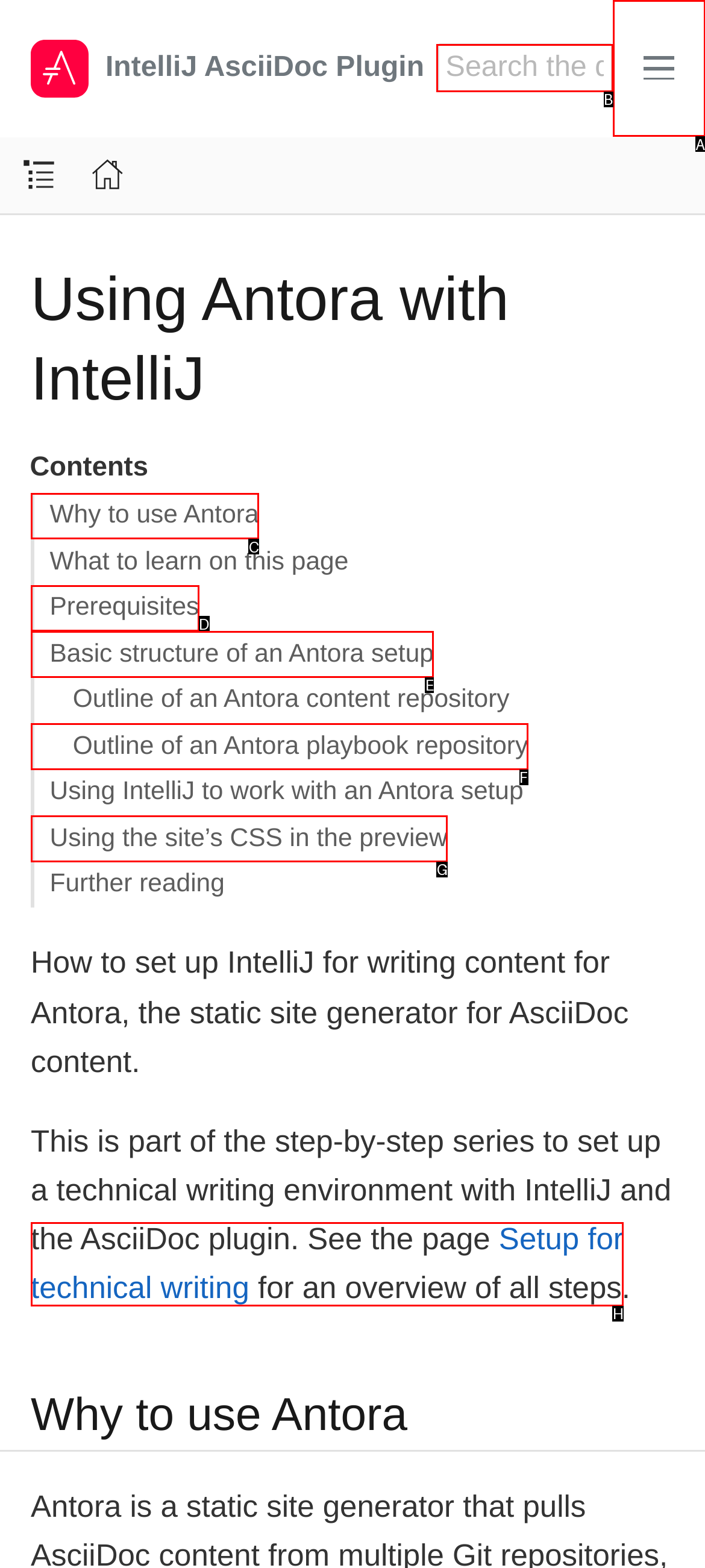Identify the HTML element that corresponds to the description: Bishop Gunn Provide the letter of the matching option directly from the choices.

None